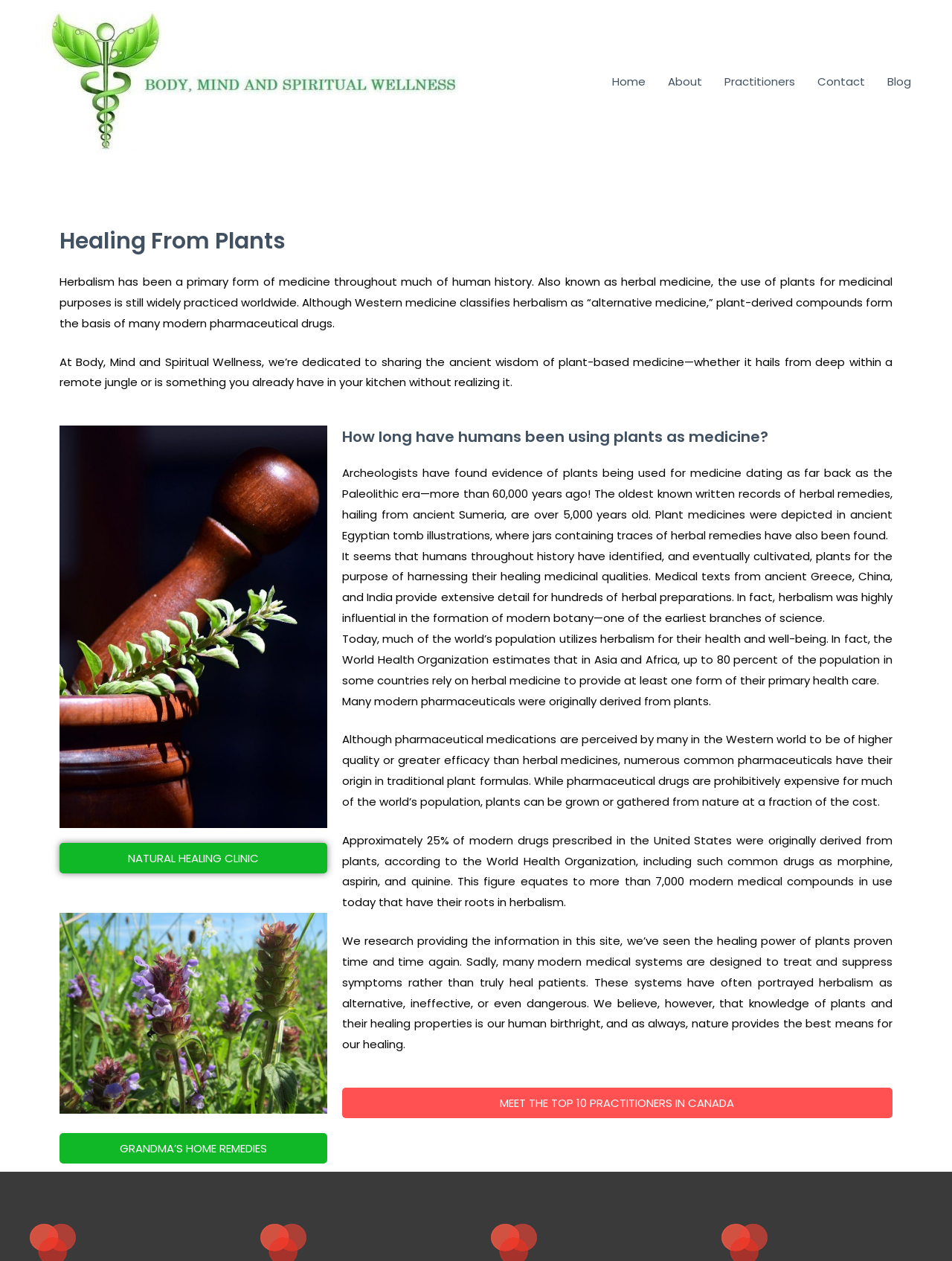Please examine the image and answer the question with a detailed explanation:
What is the purpose of Body, Mind and Spiritual Wellness?

According to the webpage, Body, Mind and Spiritual Wellness is dedicated to sharing the ancient wisdom of plant-based medicine, whether it hails from deep within a remote jungle or is something you already have in your kitchen without realizing it.